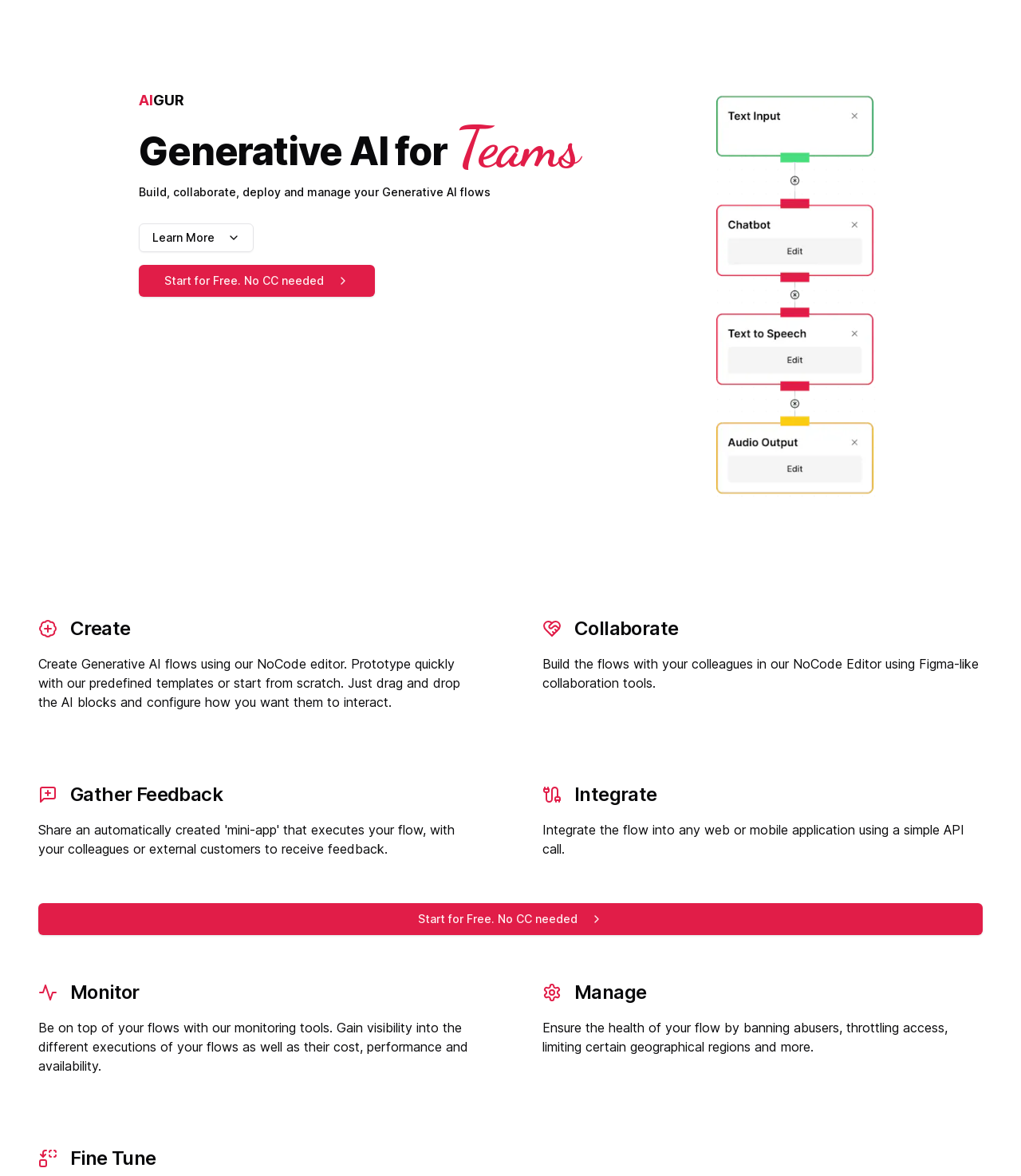Describe all visible elements and their arrangement on the webpage.

The webpage is about Generative AI for Teams, with a prominent heading at the top center of the page. Below the heading, there is a brief description of the service, which is to build, collaborate, deploy, and manage Generative AI flows.

On the top right side of the page, there is a hero image that takes up a significant portion of the screen. Below the hero image, there are five sections, each with a heading and a brief description. The sections are Create, Collaborate, Gather Feedback, Integrate, and Monitor.

In the Create section, there is a heading and a paragraph of text that describes how to create Generative AI flows using a NoCode editor. There is also an image on the left side of the section.

The Collaborate section has a heading and a paragraph of text that describes how to build flows with colleagues using Figma-like collaboration tools. There is also an image on the left side of the section.

The Gather Feedback section has a heading, but no text description. There is an image on the left side of the section.

The Integrate section has a heading and a paragraph of text that describes how to integrate the flow into any web or mobile application using a simple API call. There is also an image on the left side of the section.

The Monitor section has a heading and a paragraph of text that describes how to monitor the flows with monitoring tools. There is also an image on the left side of the section.

At the bottom of the page, there are two buttons, one on the left side and one on the right side. The left button says "Learn More" and has an image on the right side of the button. The right button says "Start for Free. No CC needed" and has an image on the right side of the button.

Throughout the page, there are several images, some of which are icons or logos, while others are decorative images.